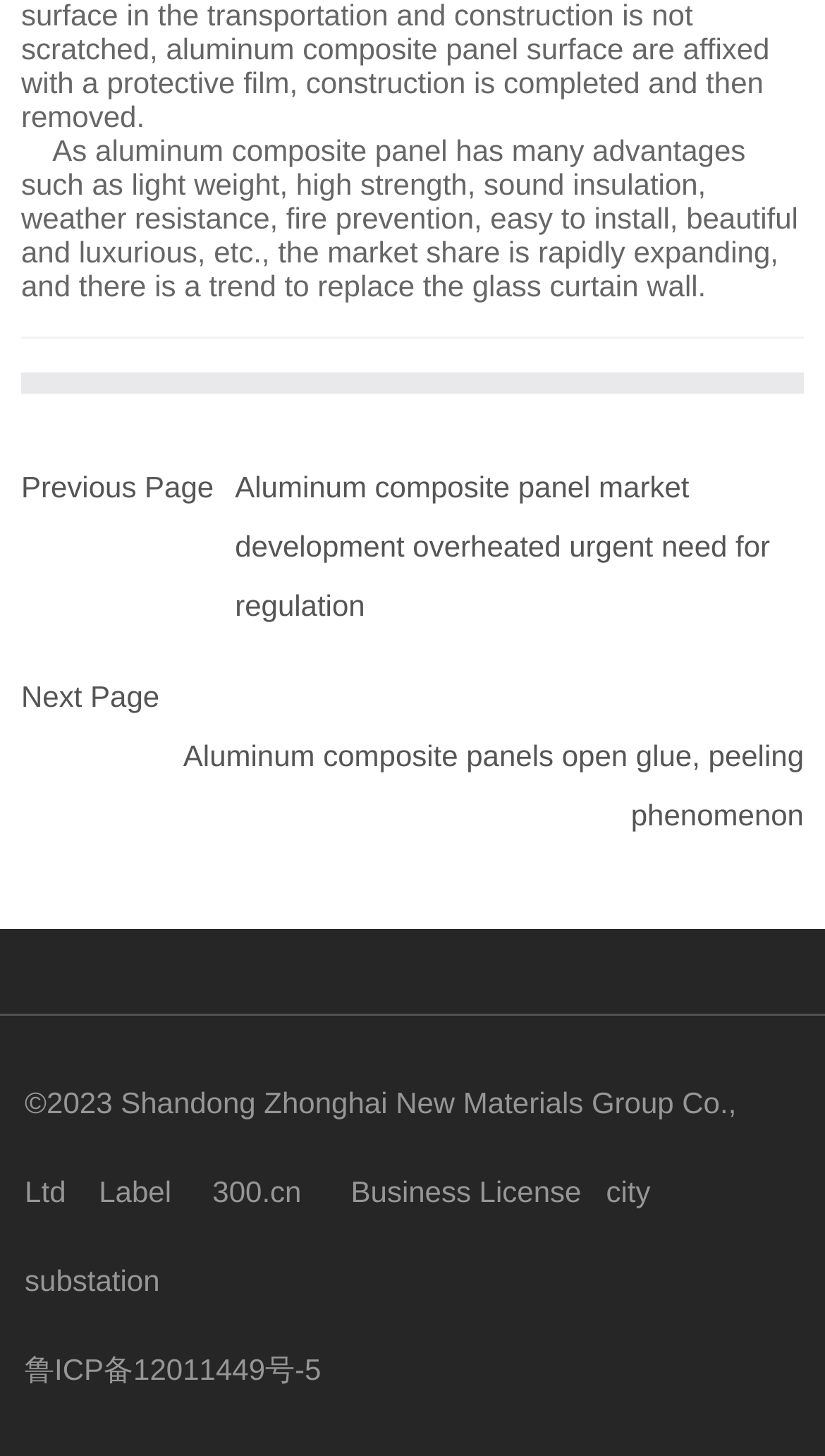What is the navigation option above the 'Aluminum composite panel market development overheated urgent need for regulation' link?
Look at the image and answer the question using a single word or phrase.

Previous Page